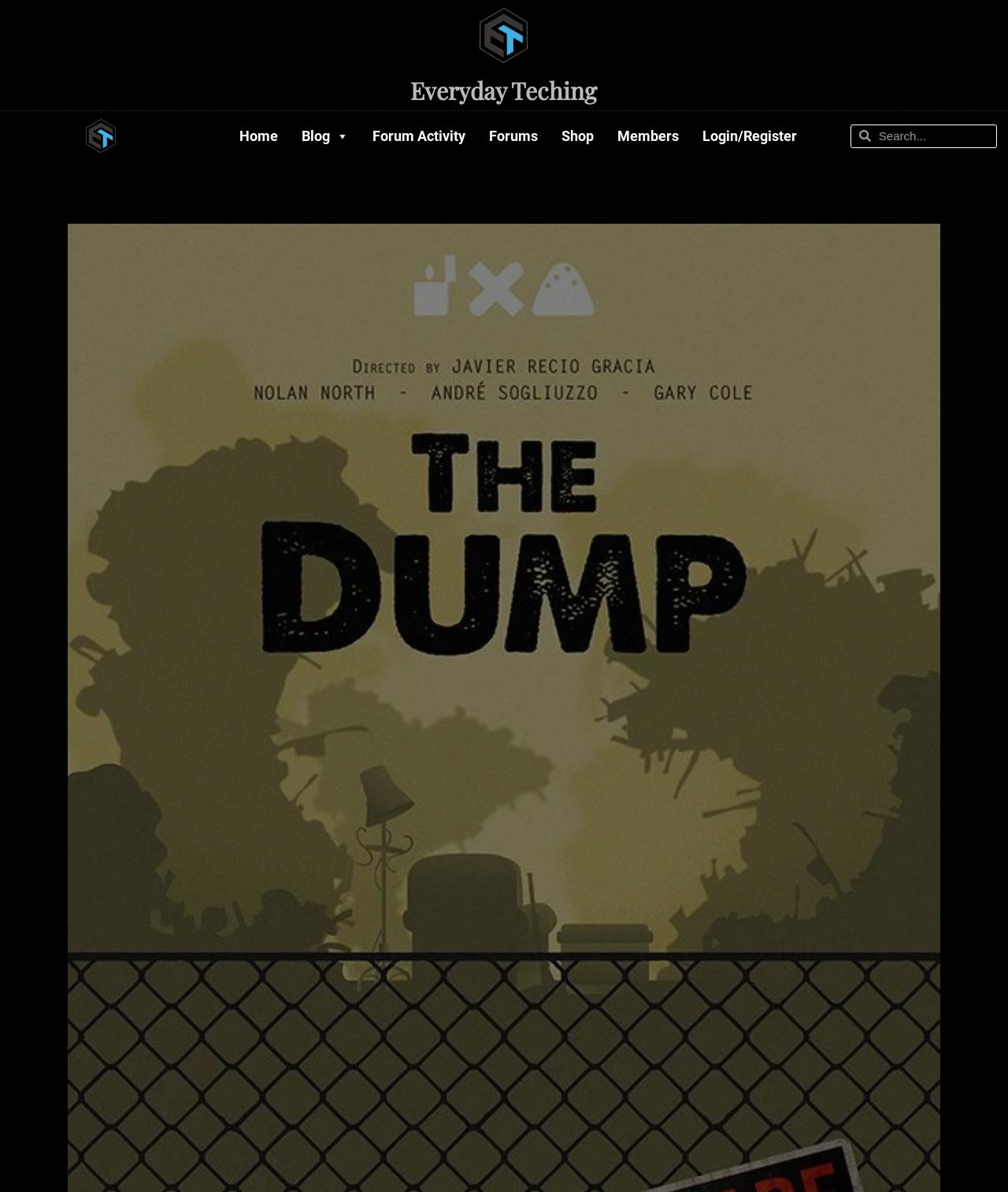Based on the element description, predict the bounding box coordinates (top-left x, top-left y, bottom-right x, bottom-right y) for the UI element in the screenshot: parent_node: Search name="s" placeholder="Search..." title="Search"

[0.864, 0.105, 0.988, 0.123]